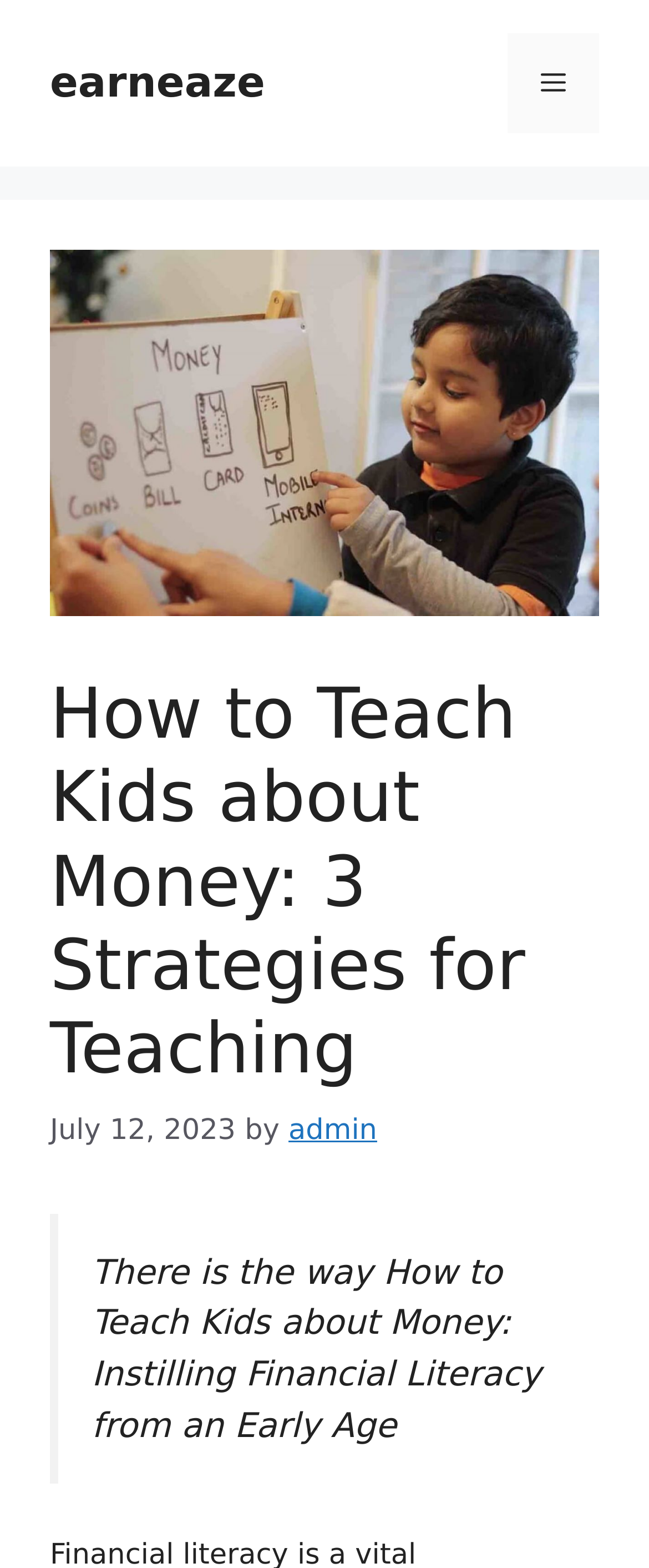Refer to the image and provide an in-depth answer to the question: 
What is the author of the article?

I found the author of the article by looking at the link element in the header section, which contains the text 'admin'.